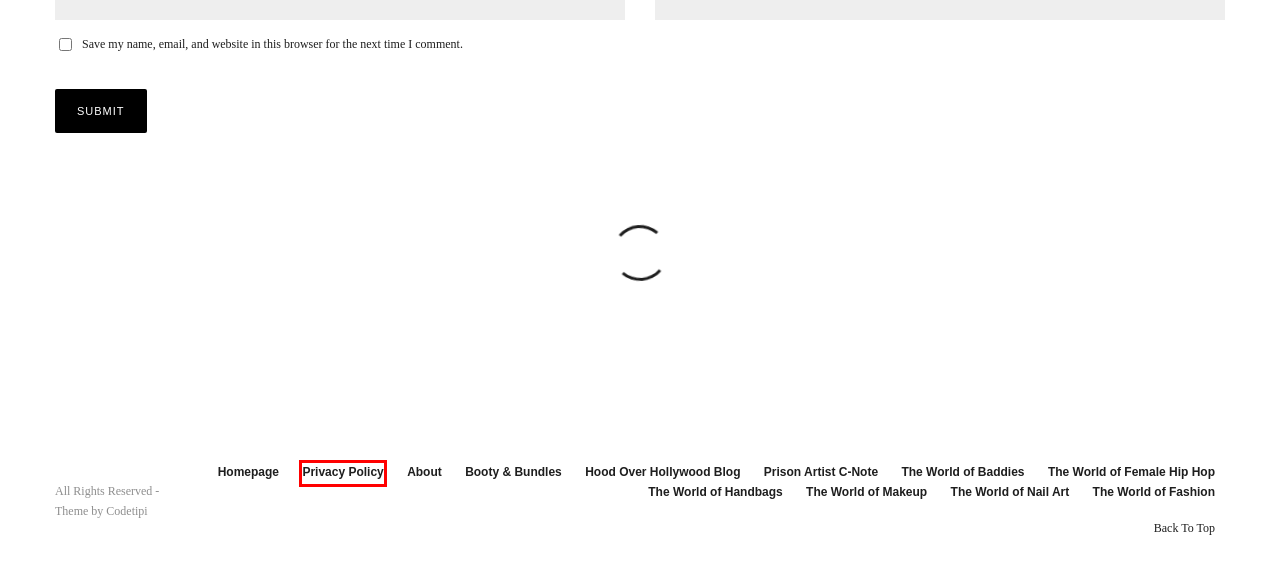You have a screenshot of a webpage with a red bounding box highlighting a UI element. Your task is to select the best webpage description that corresponds to the new webpage after clicking the element. Here are the descriptions:
A. The World of Handbags – Hood Over Hollywood Daily
B. The World of Baddies – Hood Over Hollywood Daily
C. Prison Artist C-Note – Hood Over Hollywood Daily
D. Hood Over Hollywood Blog – Hood Over Hollywood Daily
E. The World of Nail Art – Hood Over Hollywood Daily
F. About – Hood Over Hollywood Daily
G. The World of Makeup – Hood Over Hollywood Daily
H. Privacy Policy – Hood Over Hollywood Daily

H